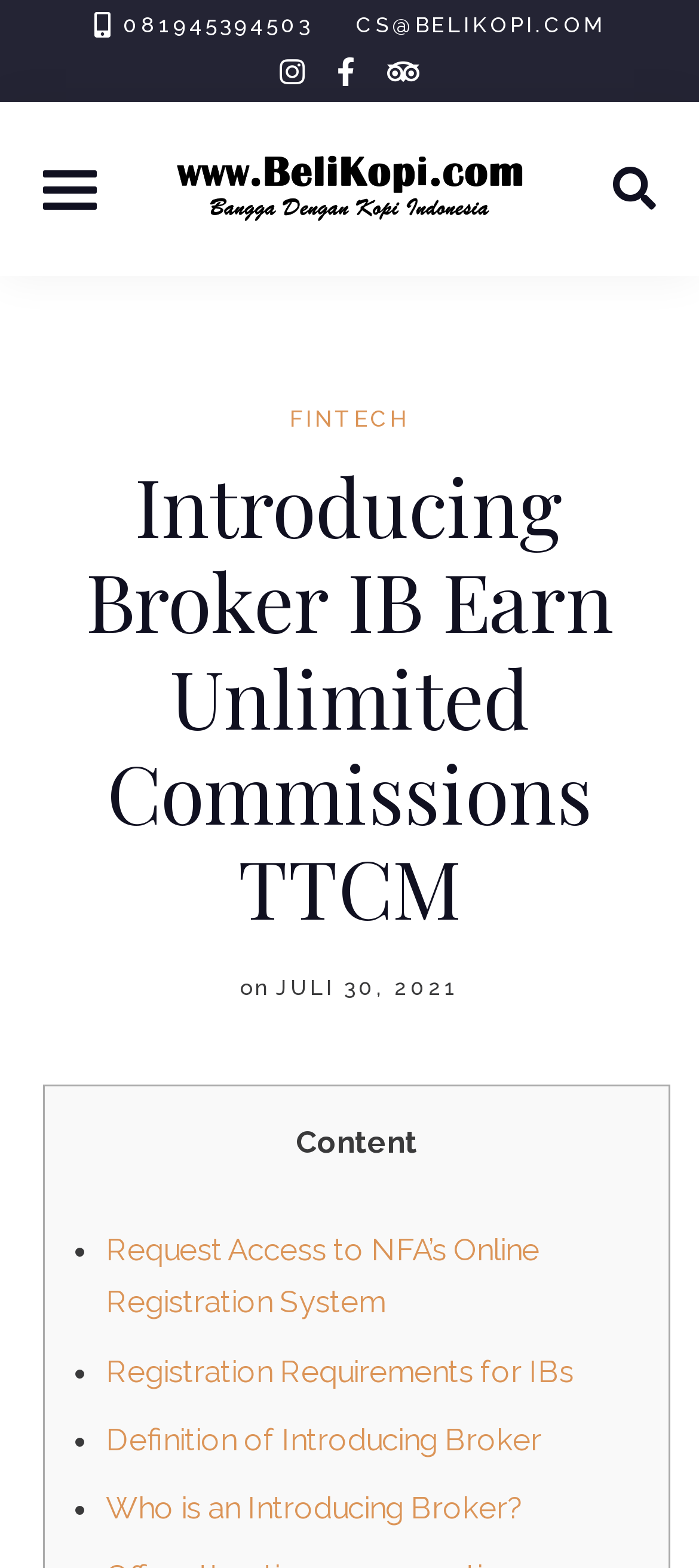How many list items are there?
Answer the question with detailed information derived from the image.

I counted the number of list items by looking at the ListMarker elements with the text '•' and their corresponding link elements. There are four list items with links to 'Request Access to NFA’s Online Registration System', 'Registration Requirements for IBs', 'Definition of Introducing Broker', and 'Who is an Introducing Broker?'.